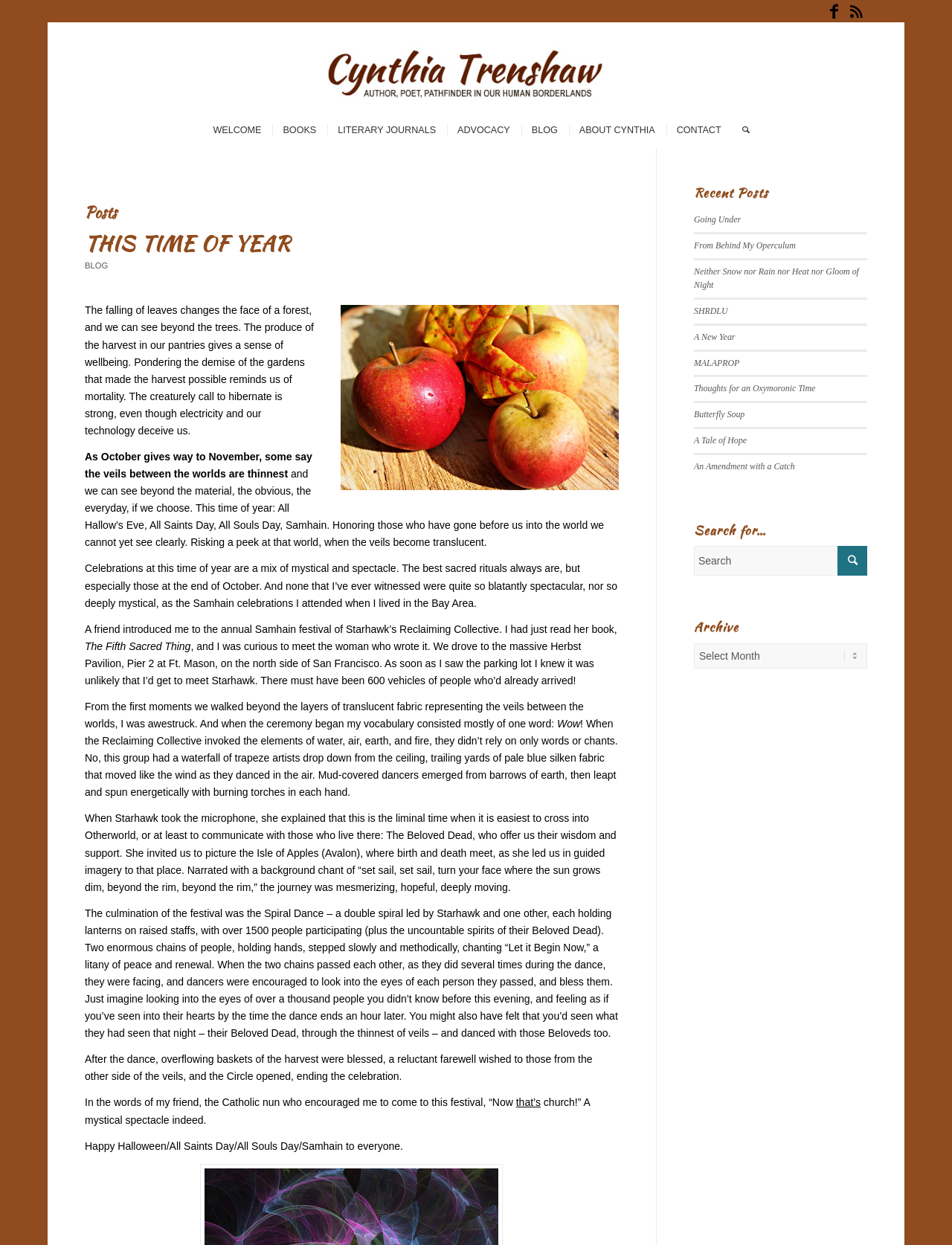Determine the bounding box coordinates of the section I need to click to execute the following instruction: "Read the 'THIS TIME OF YEAR' post". Provide the coordinates as four float numbers between 0 and 1, i.e., [left, top, right, bottom].

[0.089, 0.185, 0.65, 0.216]